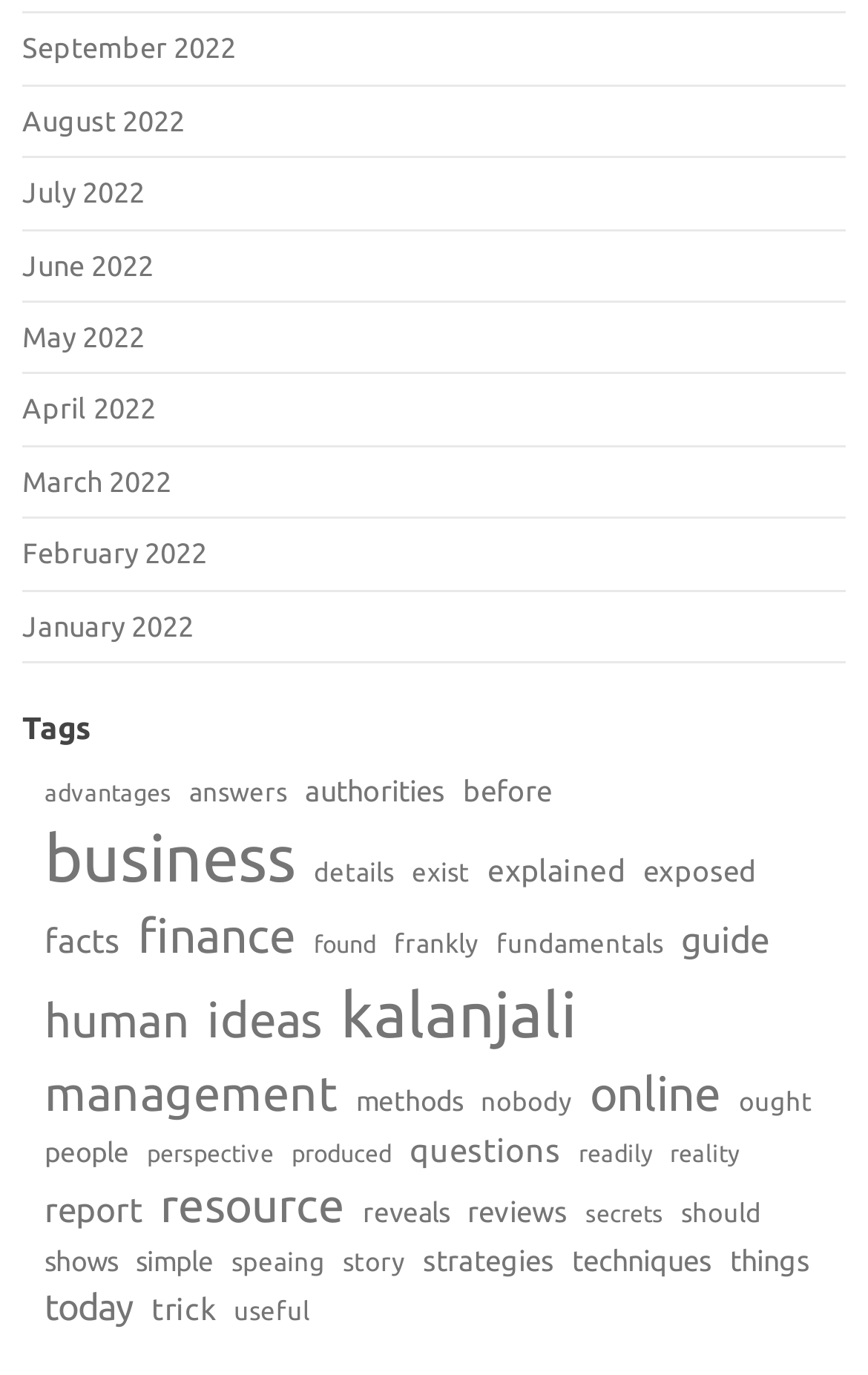Give a succinct answer to this question in a single word or phrase: 
What is the second category from the top?

answers